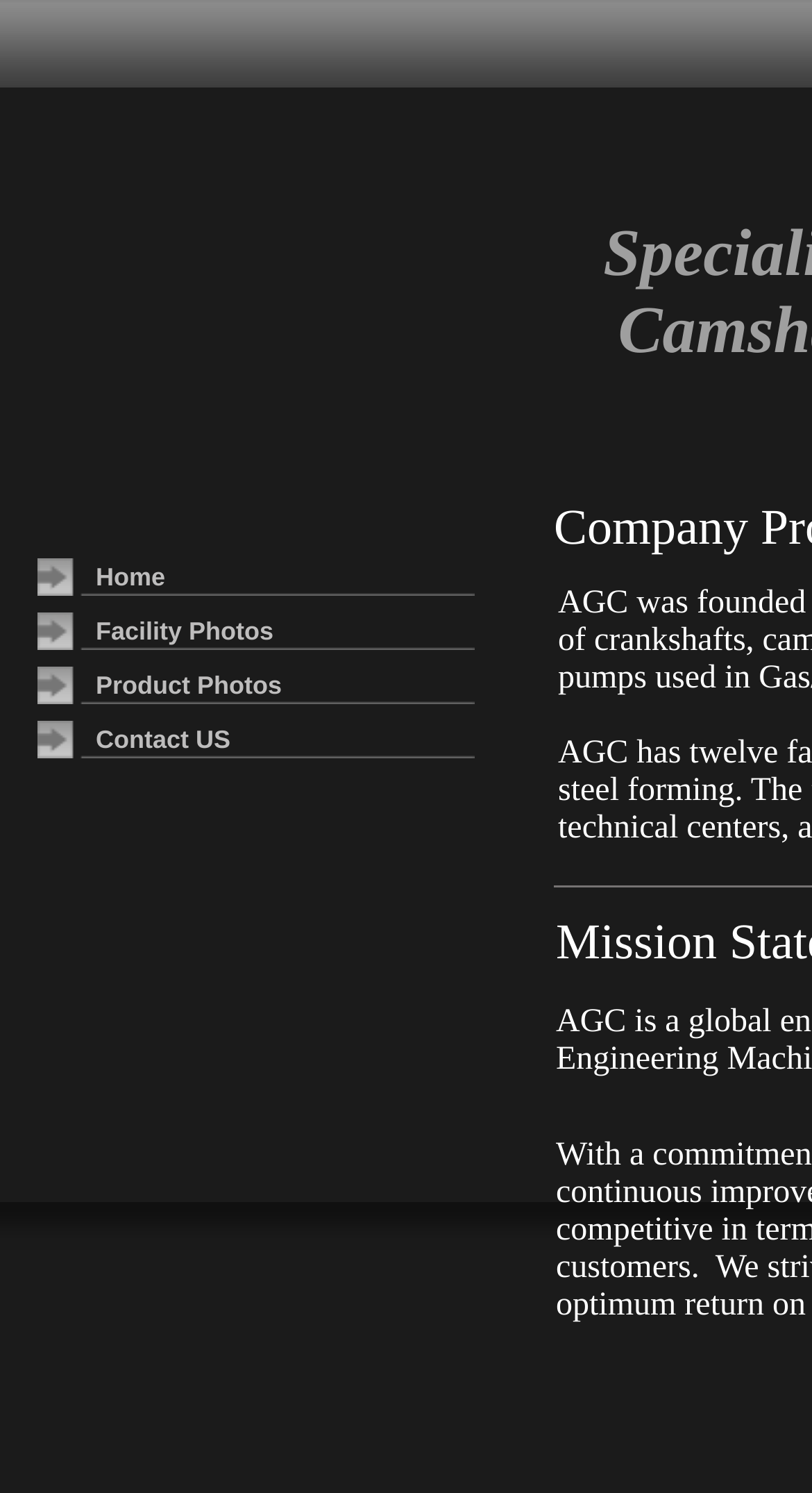What is the first menu item?
Give a single word or phrase answer based on the content of the image.

Home